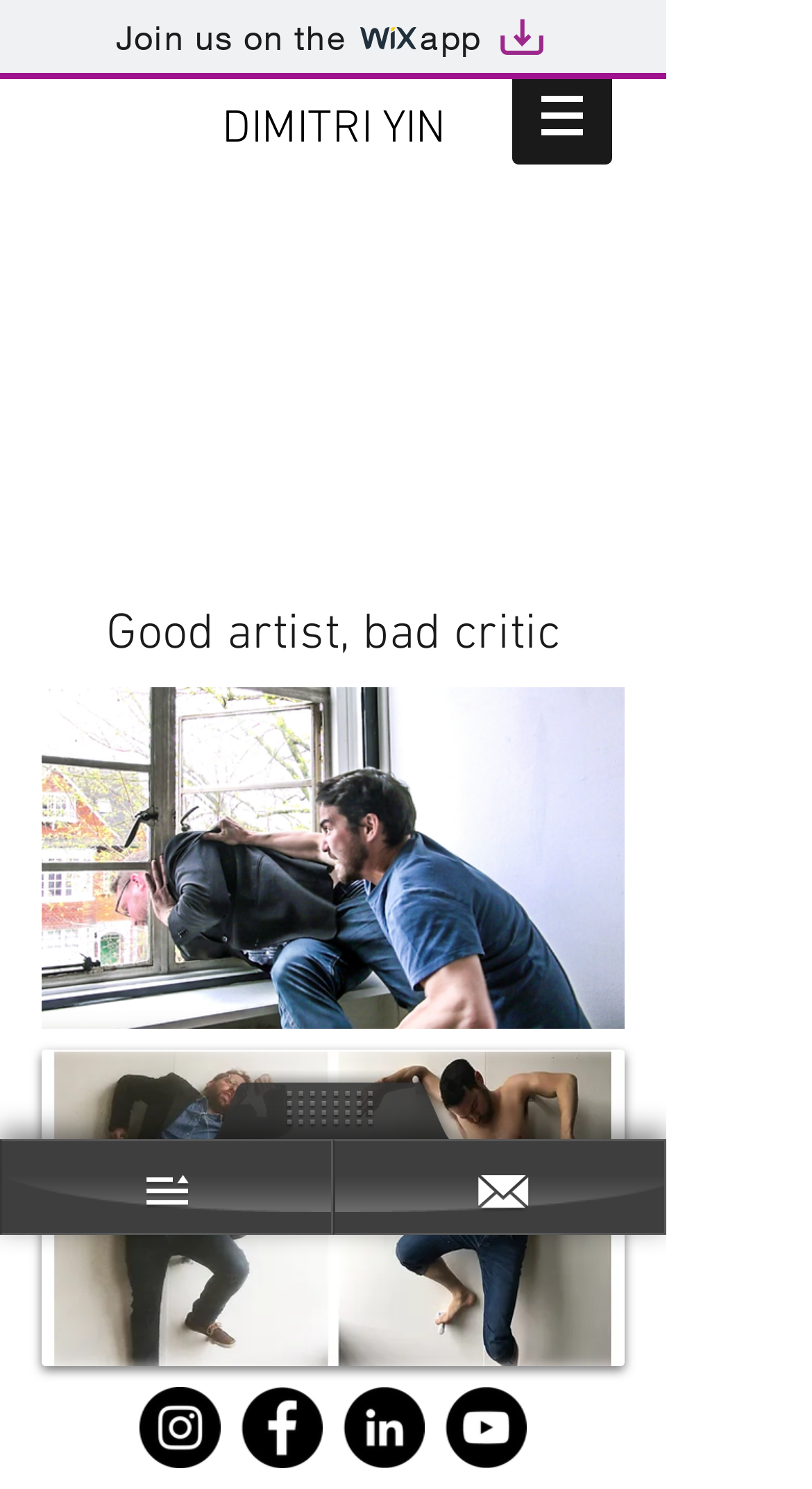How many social media platforms are listed?
Provide a detailed answer to the question, using the image to inform your response.

The social media platforms are listed in the 'Social Bar' section at the bottom of the webpage. There are four links to different social media platforms: Instagram, Facebook, LinkedIn, and YouTube.